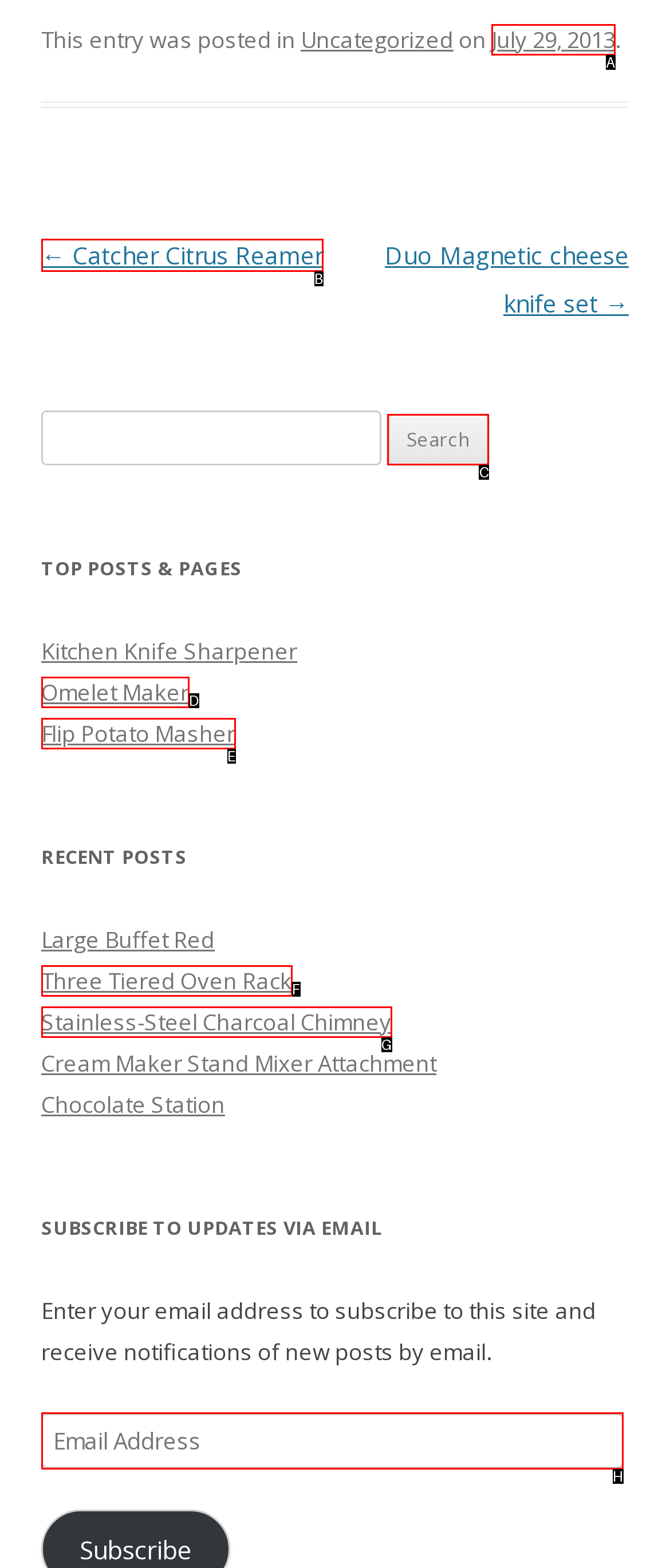Identify the HTML element you need to click to achieve the task: Subscribe to updates via email. Respond with the corresponding letter of the option.

H